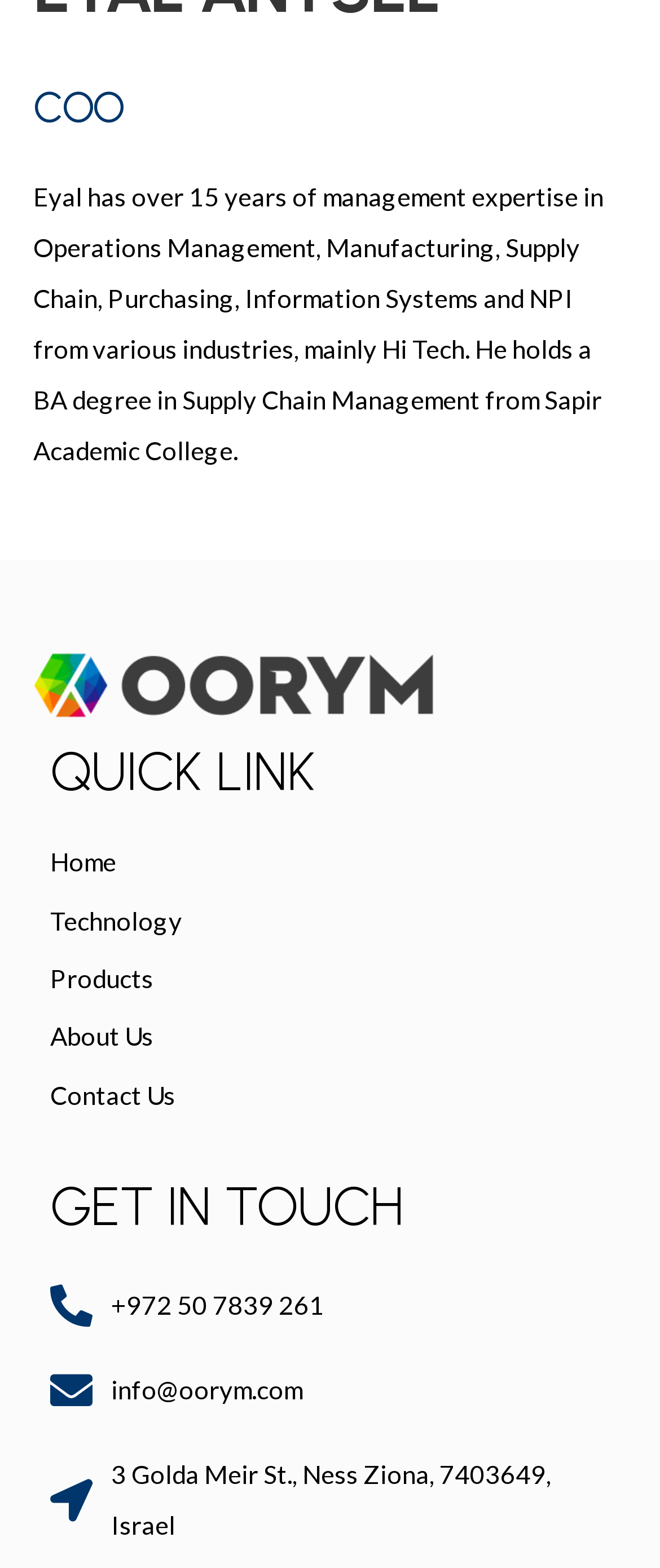Provide the bounding box for the UI element matching this description: "Kiến trúc nội thất".

None